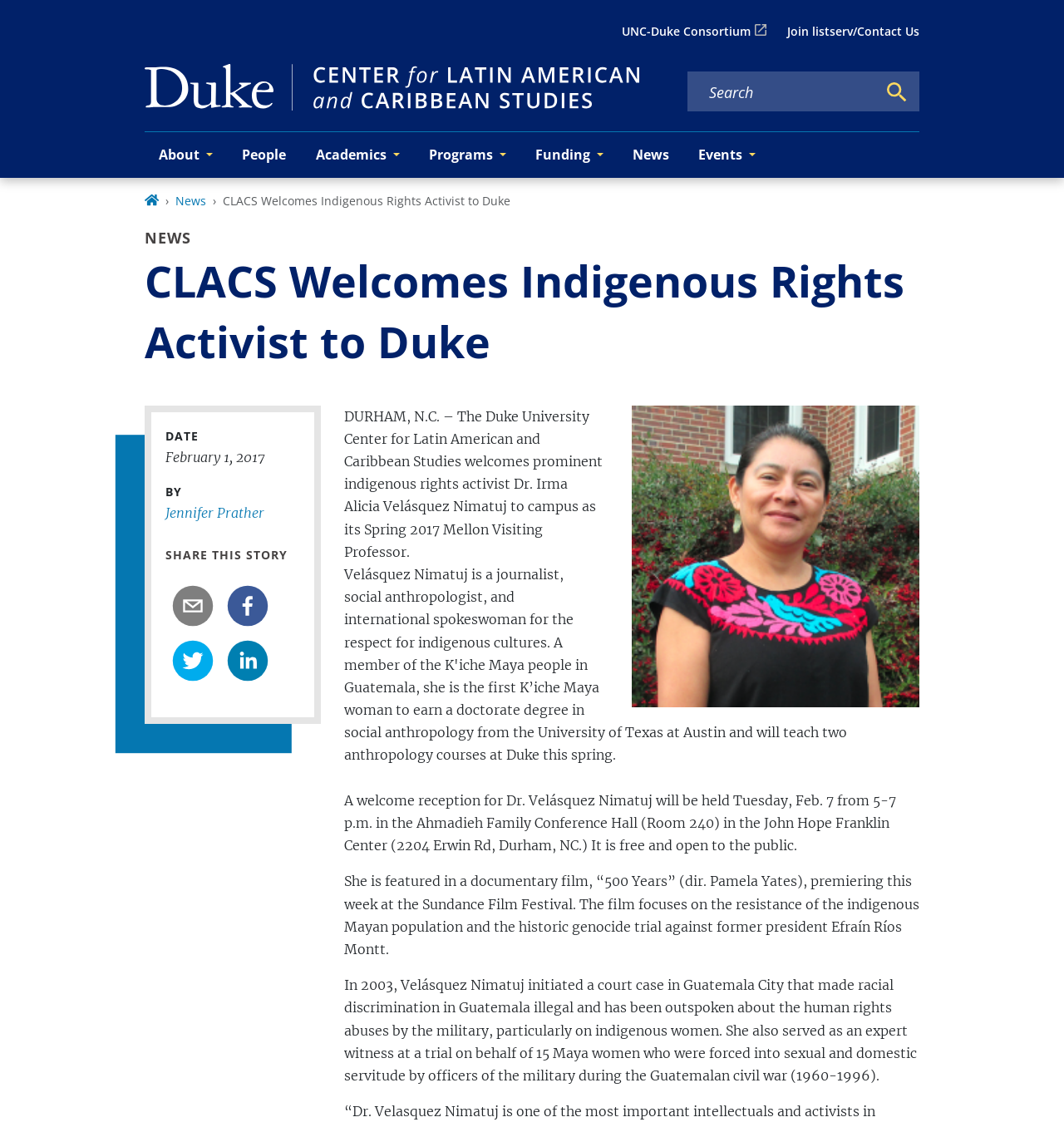Determine the bounding box coordinates for the area you should click to complete the following instruction: "Click on the 'About' button".

[0.136, 0.117, 0.214, 0.158]